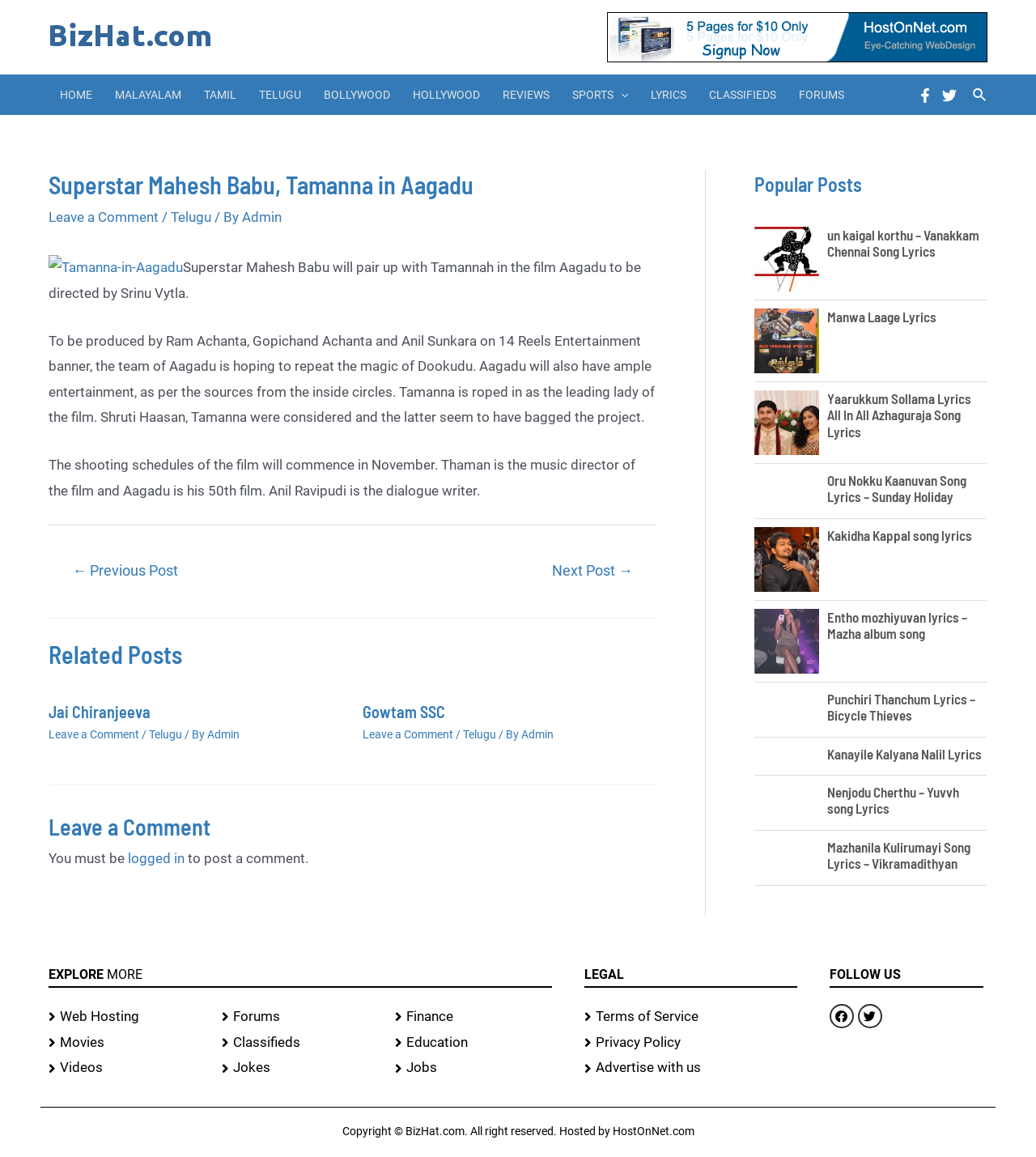Please indicate the bounding box coordinates of the element's region to be clicked to achieve the instruction: "Click on the Tamanna-in-Aagadu link". Provide the coordinates as four float numbers between 0 and 1, i.e., [left, top, right, bottom].

[0.047, 0.224, 0.177, 0.238]